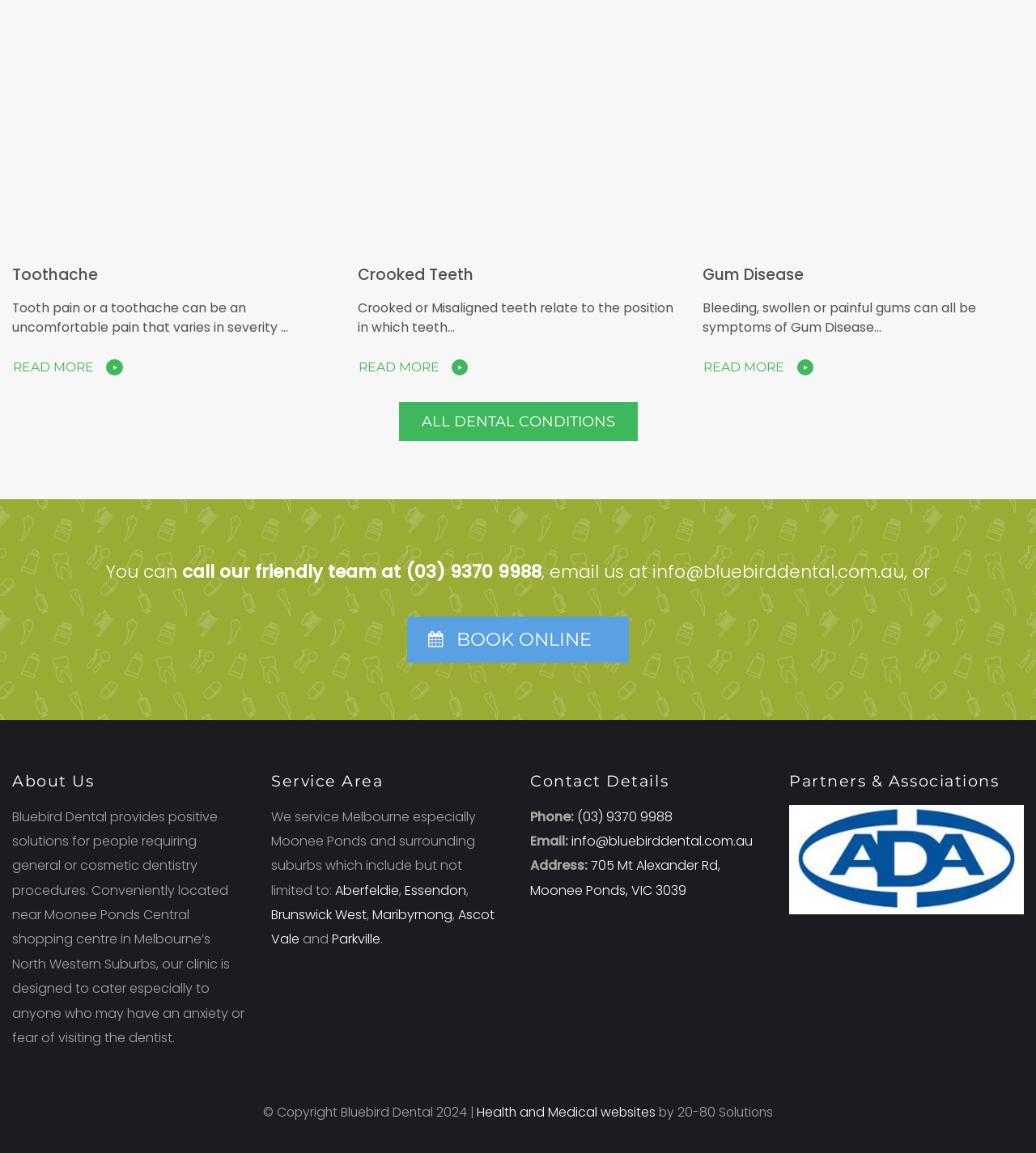What is the phone number of the dental clinic?
Please look at the screenshot and answer in one word or a short phrase.

(03) 9370 9988